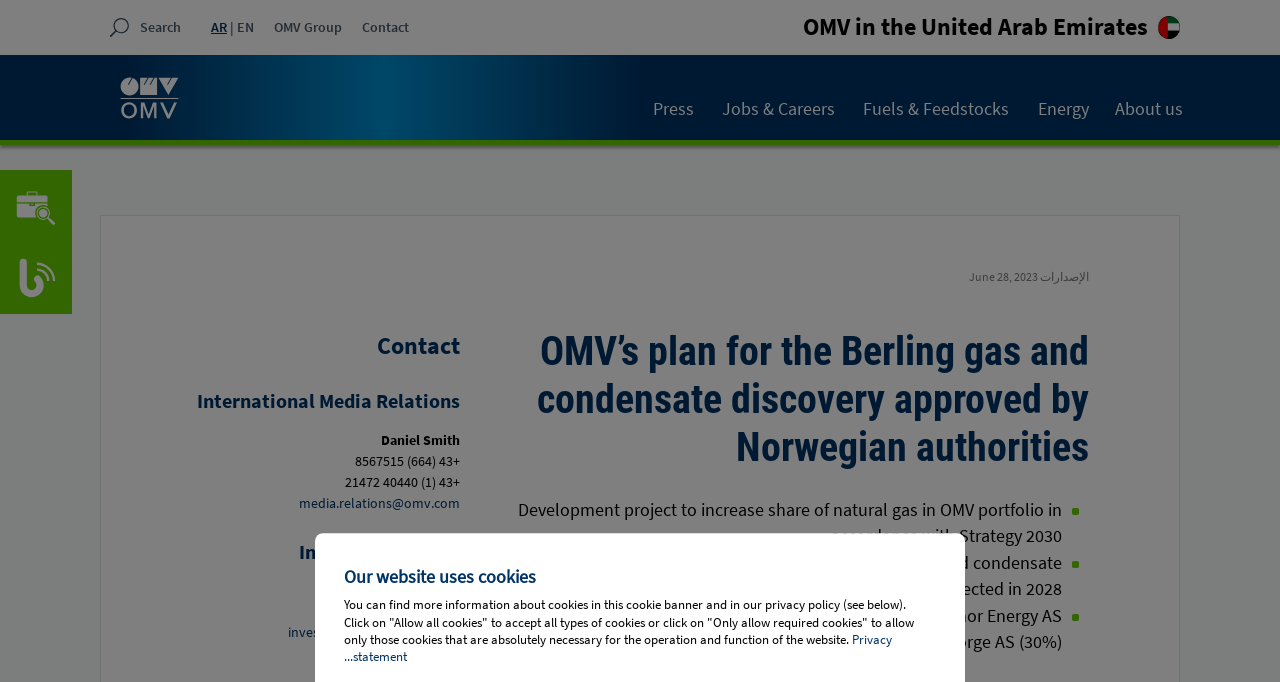Please find and report the primary heading text from the webpage.

OMV’s plan for the Berling gas and condensate discovery approved by Norwegian authorities